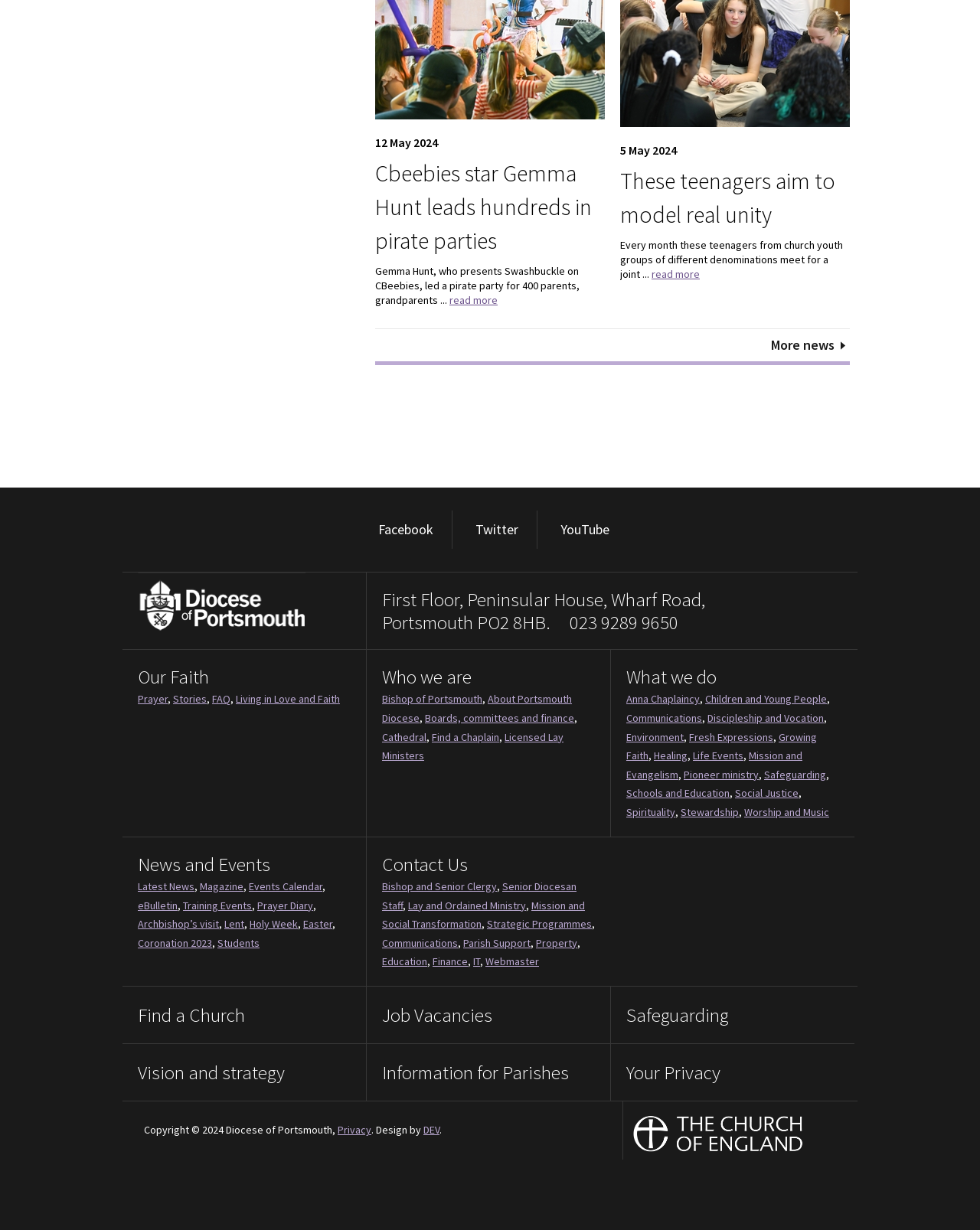Please determine the bounding box coordinates of the section I need to click to accomplish this instruction: "Click the 'Get Pricing' link".

None